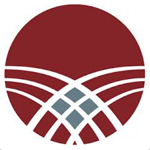What does the blue pattern in the logo represent?
Please provide an in-depth and detailed response to the question.

According to the caption, the geometric blue pattern at the center of the logo symbolizes stability and innovation in communication, which are key aspects of the company's services and goals.